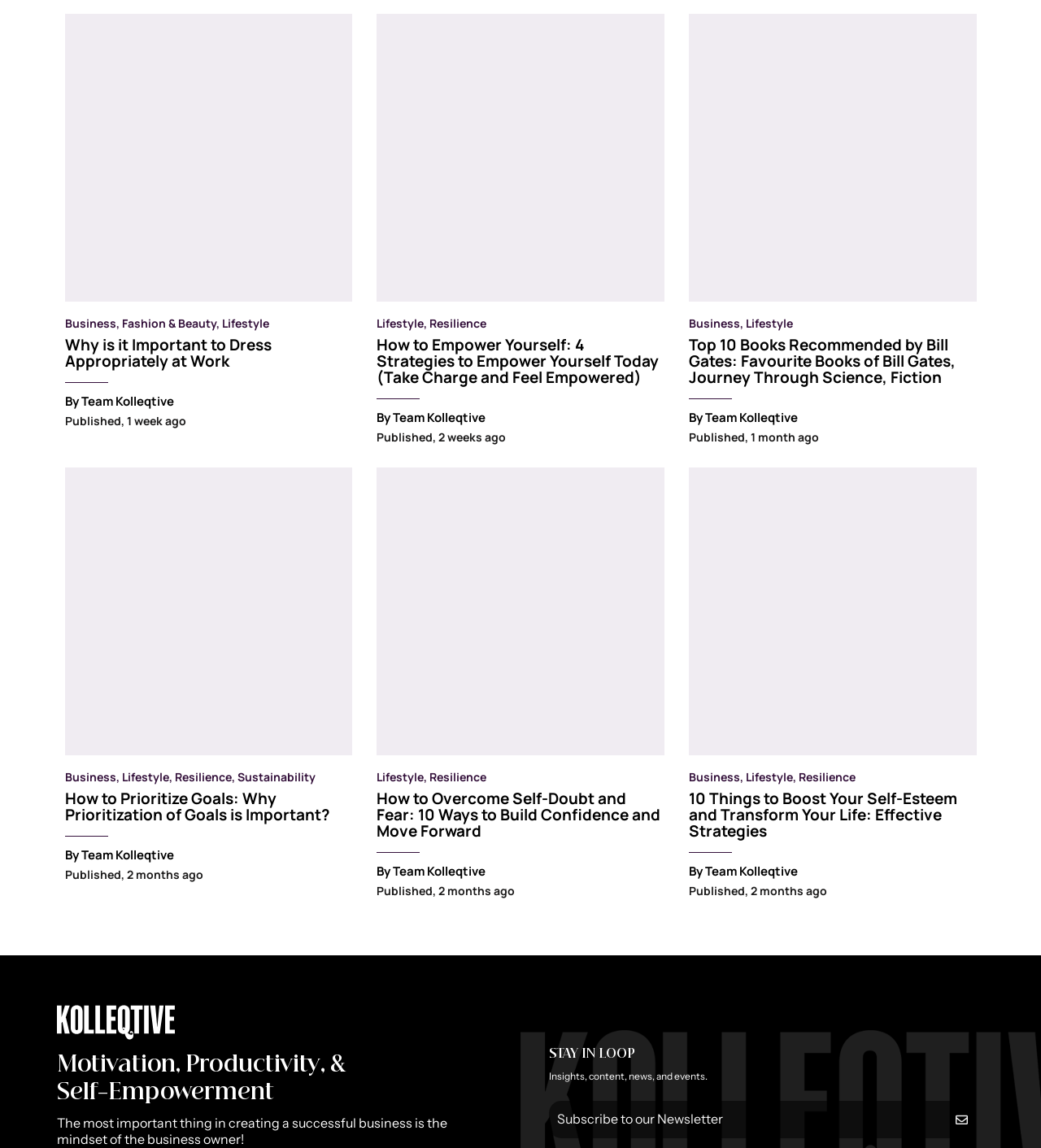How many categories are listed under the second image?
Kindly offer a detailed explanation using the data available in the image.

The second image is accompanied by two links, 'Lifestyle, Resilience', which suggests that there are two categories listed under the second image.